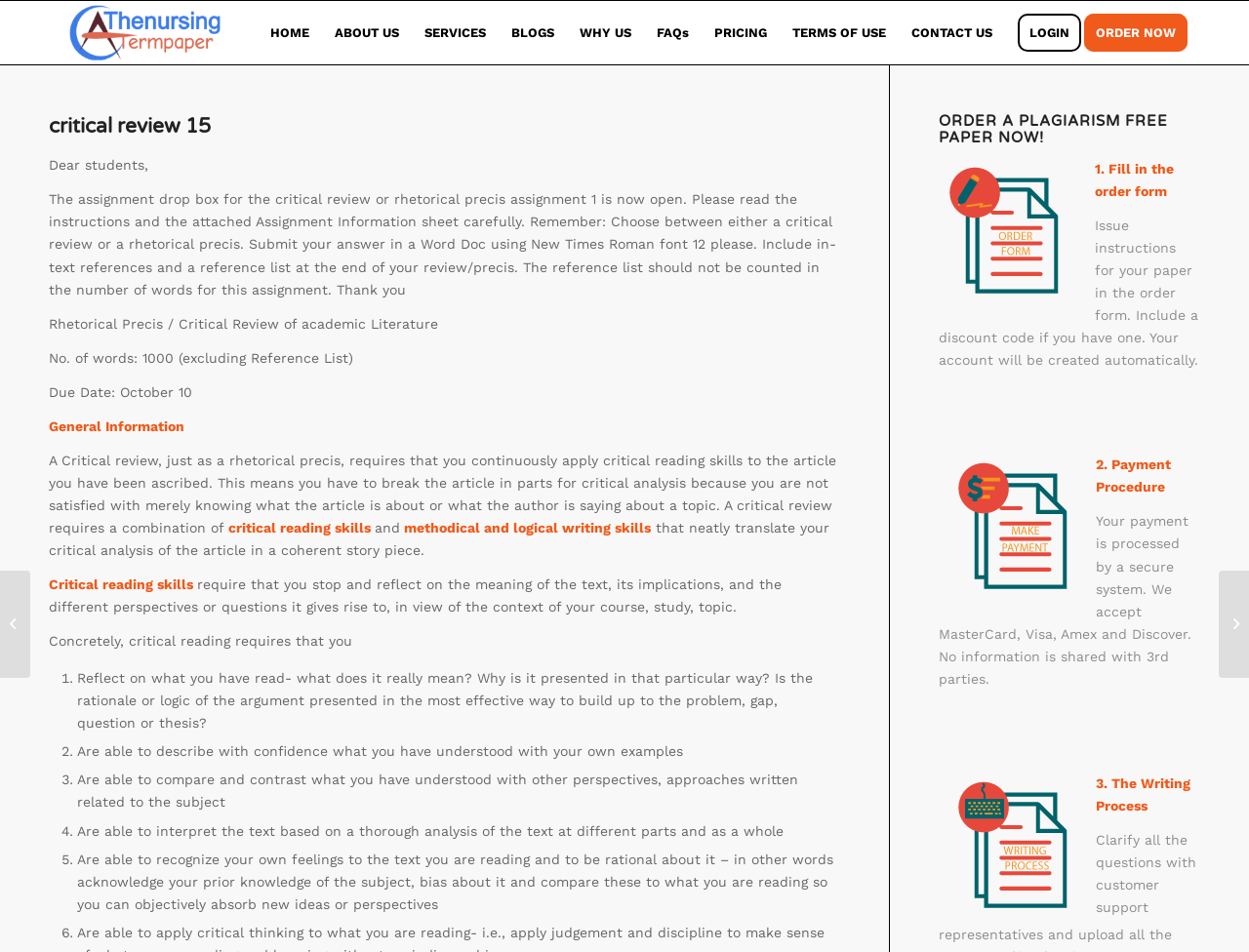For the given element description compfree, determine the bounding box coordinates of the UI element. The coordinates should follow the format (top-left x, top-left y, bottom-right x, bottom-right y) and be within the range of 0 to 1.

None